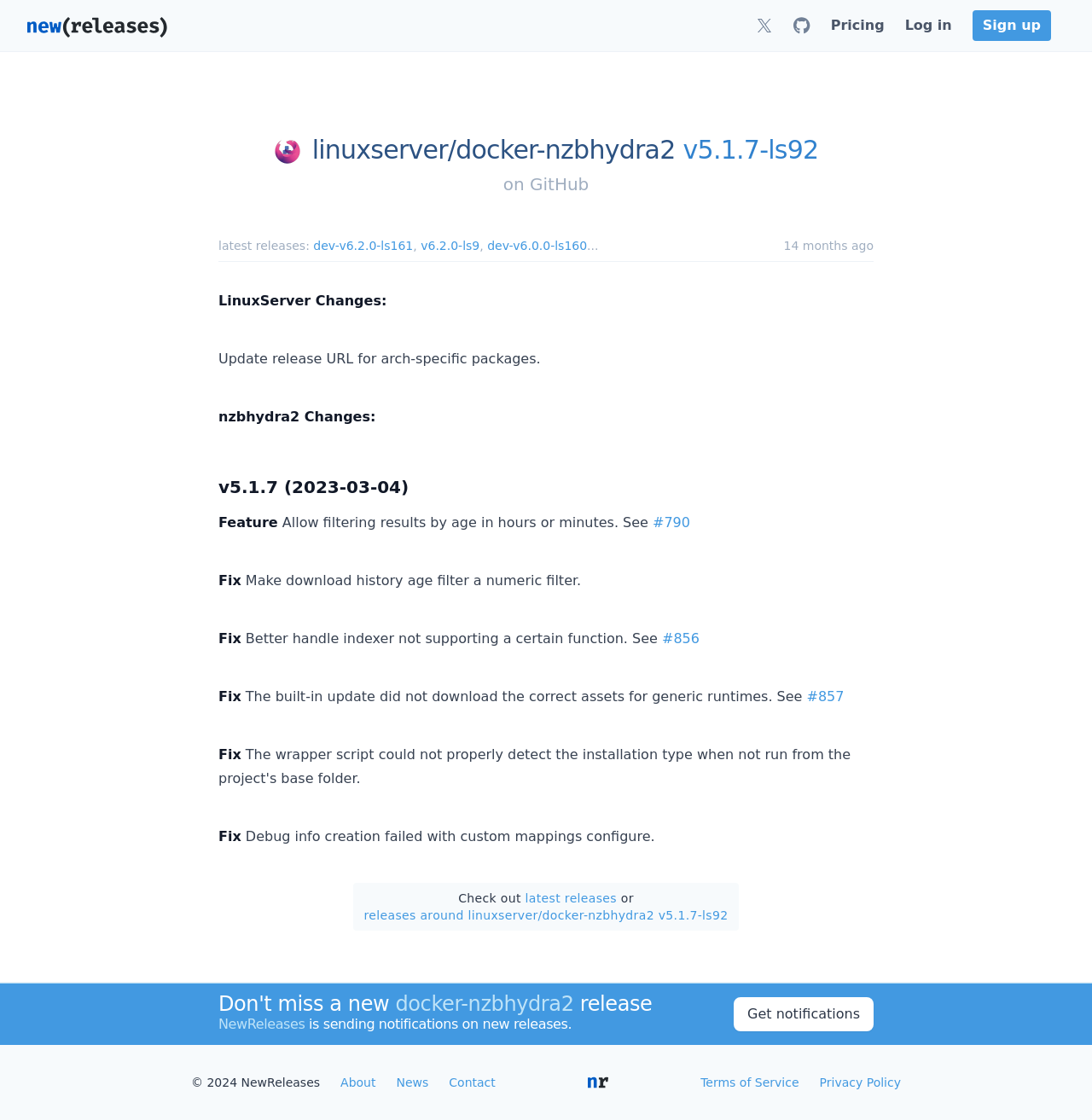Identify the bounding box coordinates of the region that needs to be clicked to carry out this instruction: "Go to GitHub". Provide these coordinates as four float numbers ranging from 0 to 1, i.e., [left, top, right, bottom].

[0.726, 0.009, 0.742, 0.037]